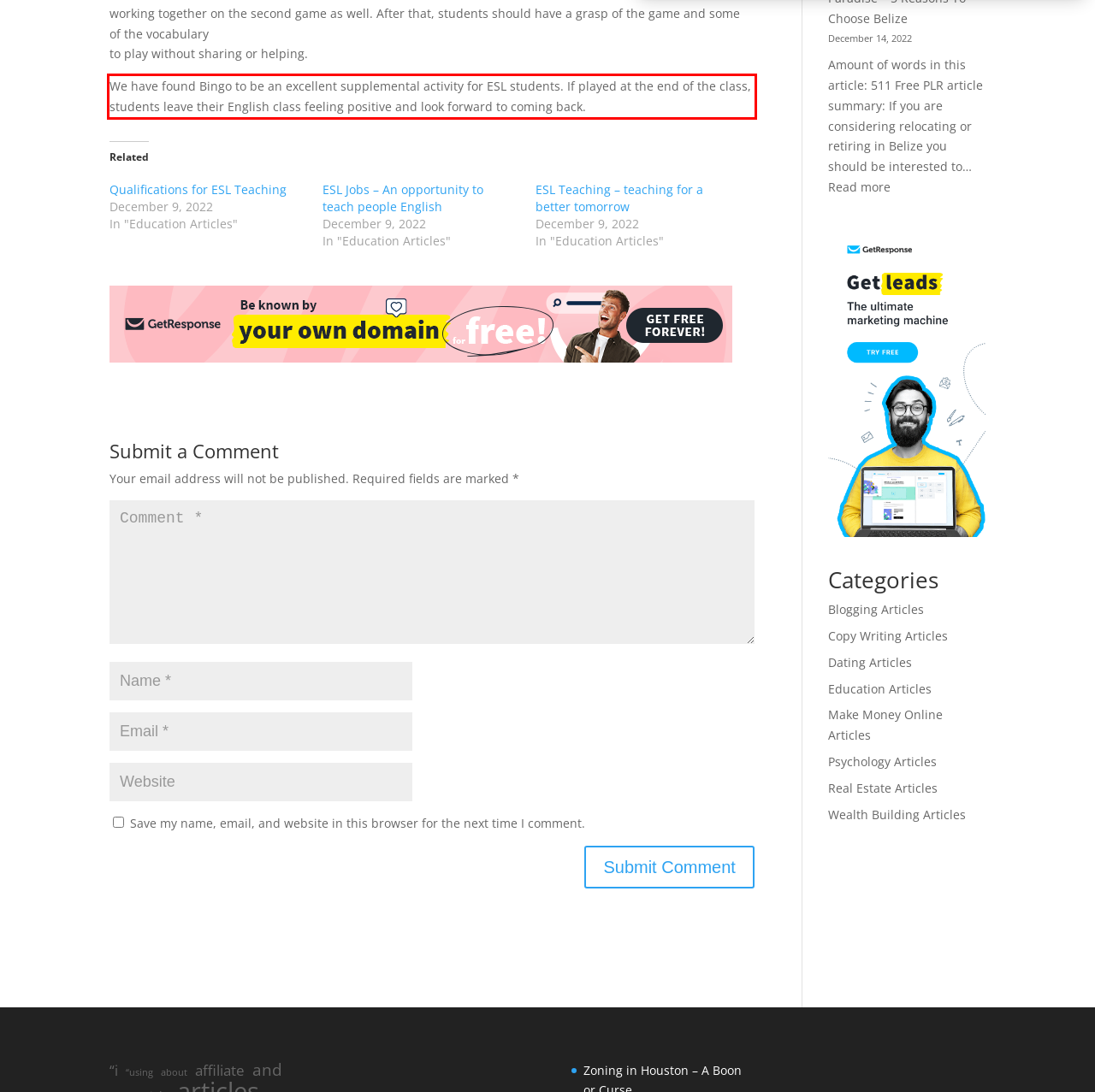Locate the red bounding box in the provided webpage screenshot and use OCR to determine the text content inside it.

We have found Bingo to be an excellent supplemental activity for ESL students. If played at the end of the class, students leave their English class feeling positive and look forward to coming back.